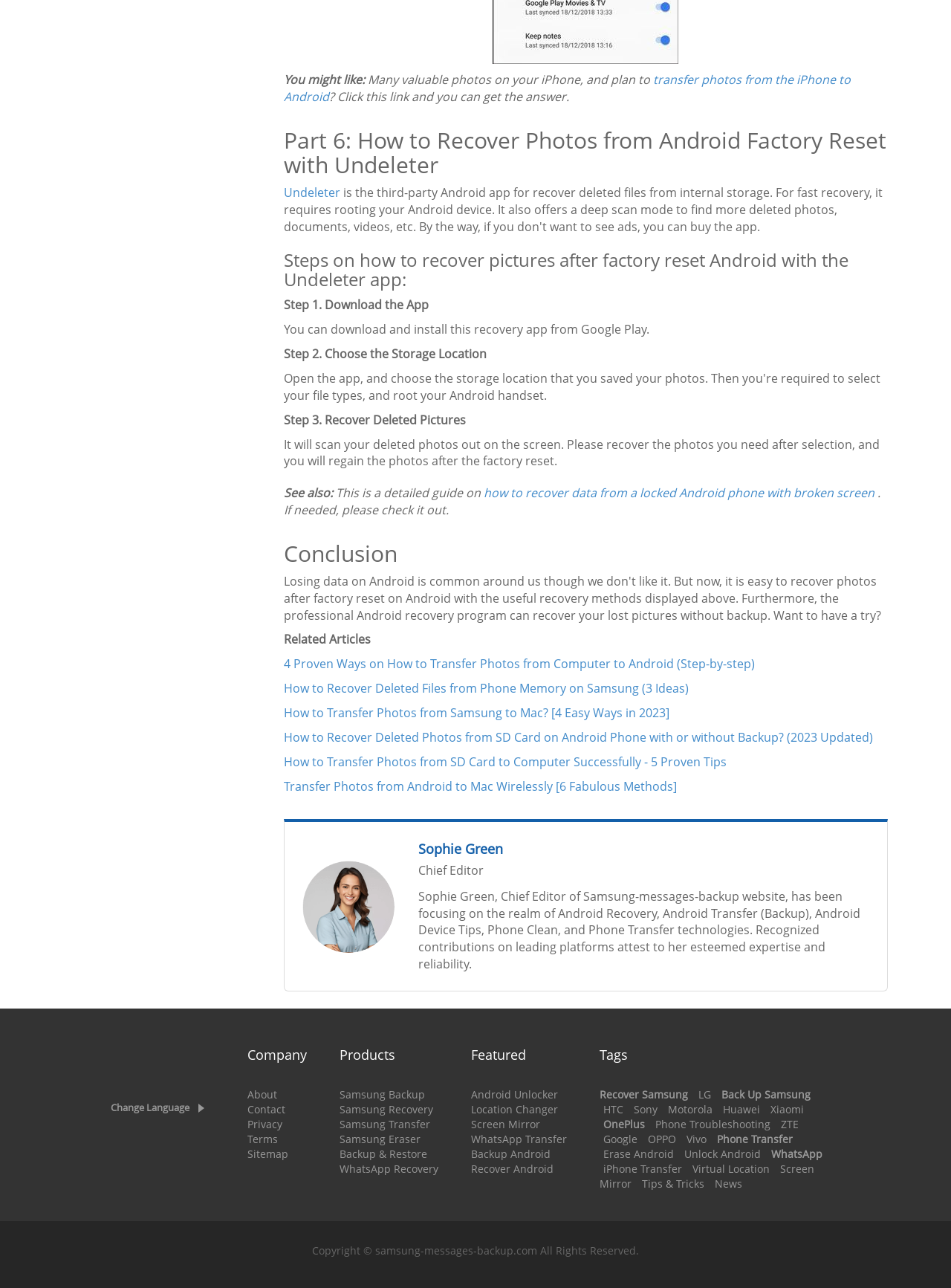What is the topic of the webpage?
Refer to the image and respond with a one-word or short-phrase answer.

Android Recovery